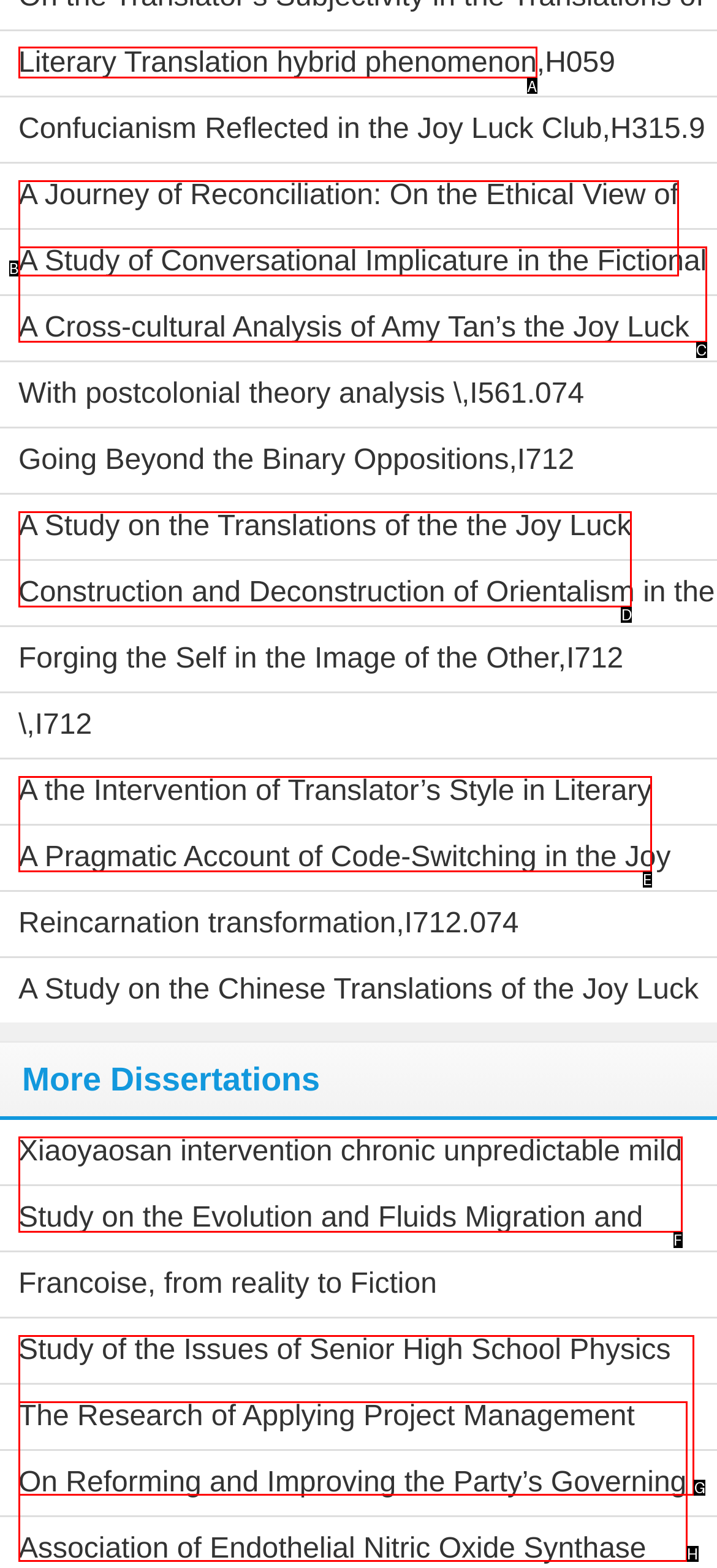Identify the HTML element to select in order to accomplish the following task: View Literary Translation hybrid phenomenon
Reply with the letter of the chosen option from the given choices directly.

A